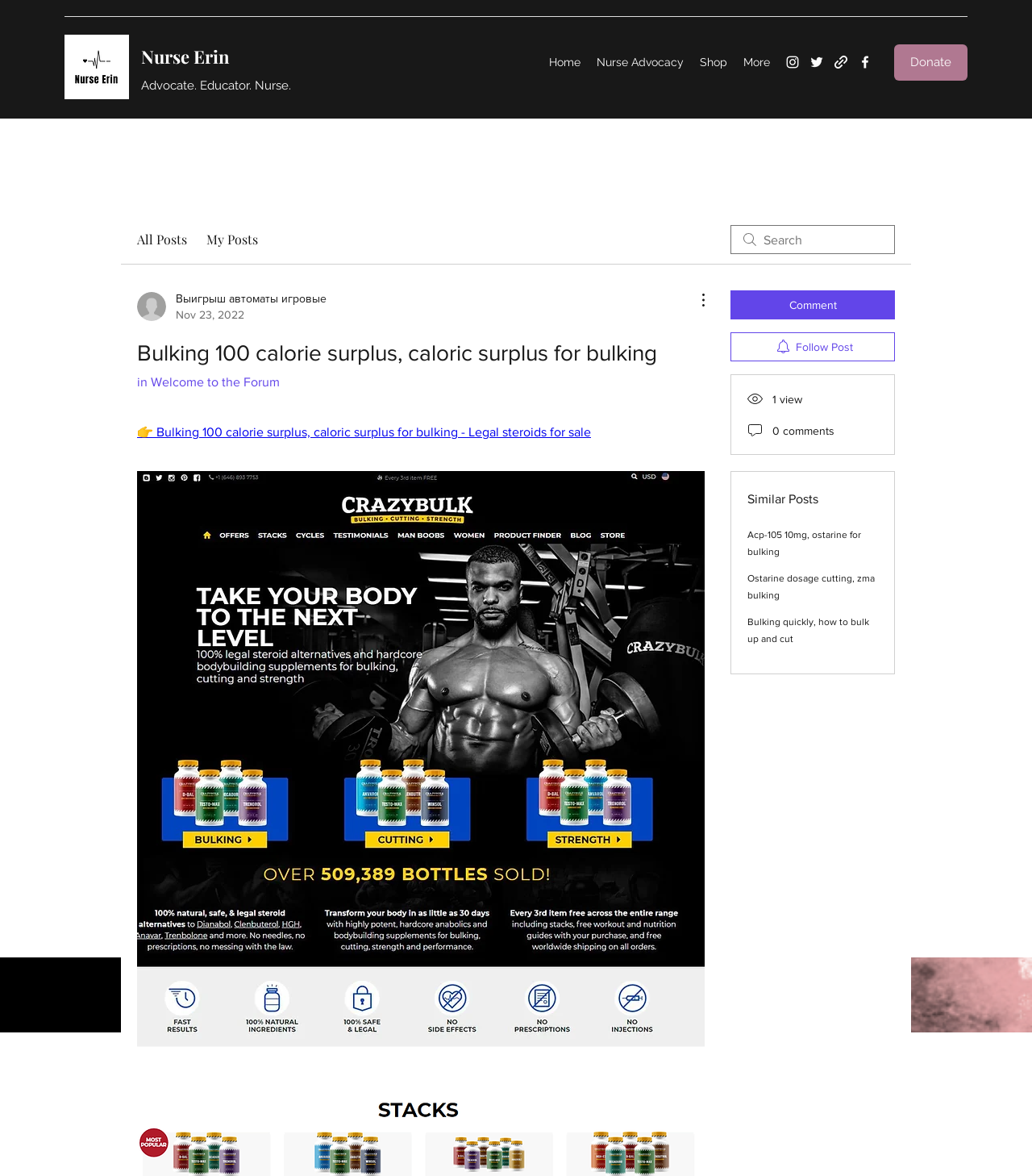Find the primary header on the webpage and provide its text.

Bulking 100 calorie surplus, caloric surplus for bulking